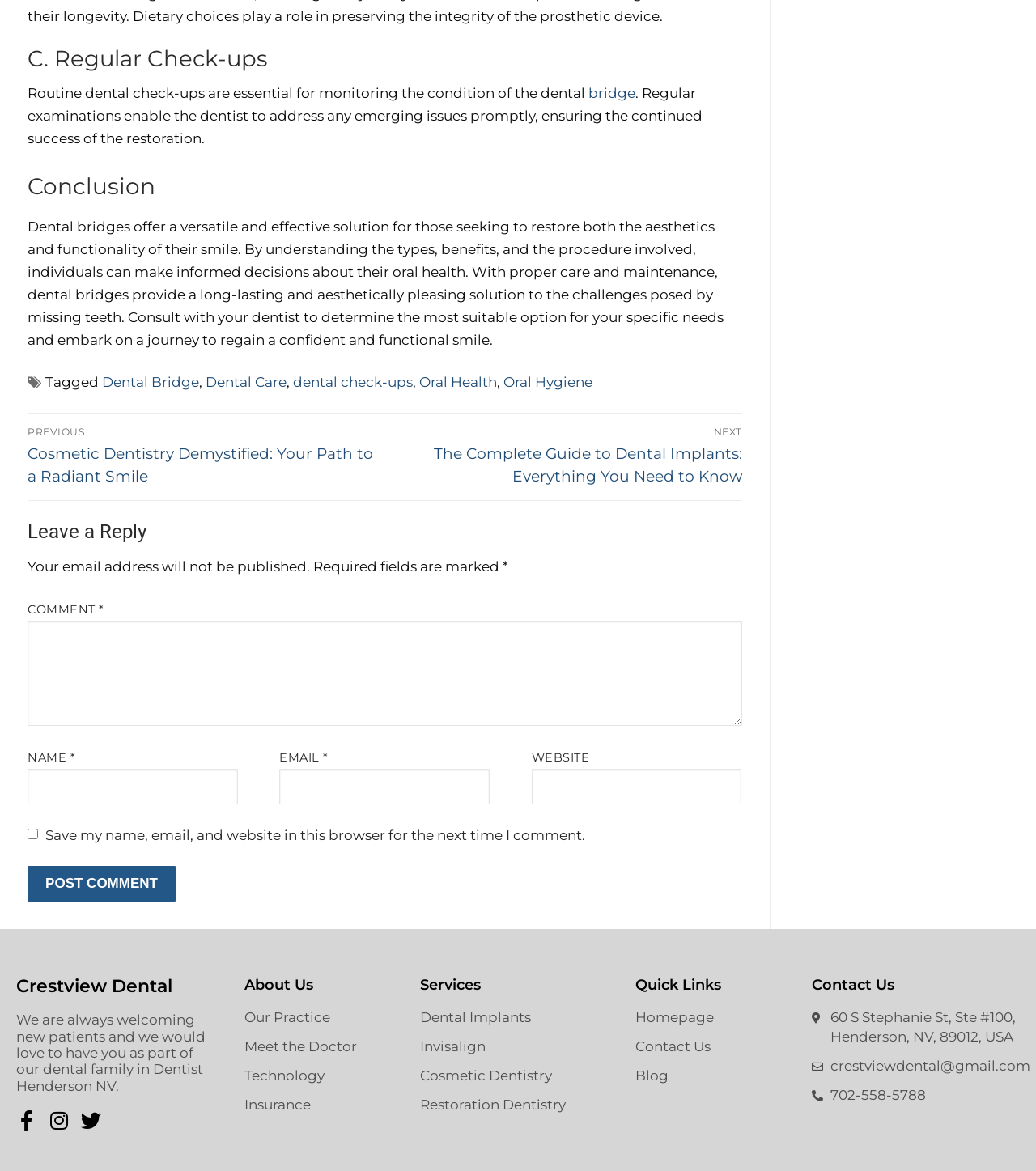What types of dentistry services are offered by Crestview Dental?
Please respond to the question with a detailed and thorough explanation.

The webpage lists various services offered by Crestview Dental, including Dental Implants, Invisalign, Cosmetic Dentistry, and Restoration Dentistry. These services indicate that Crestview Dental provides a range of dentistry services to its patients.